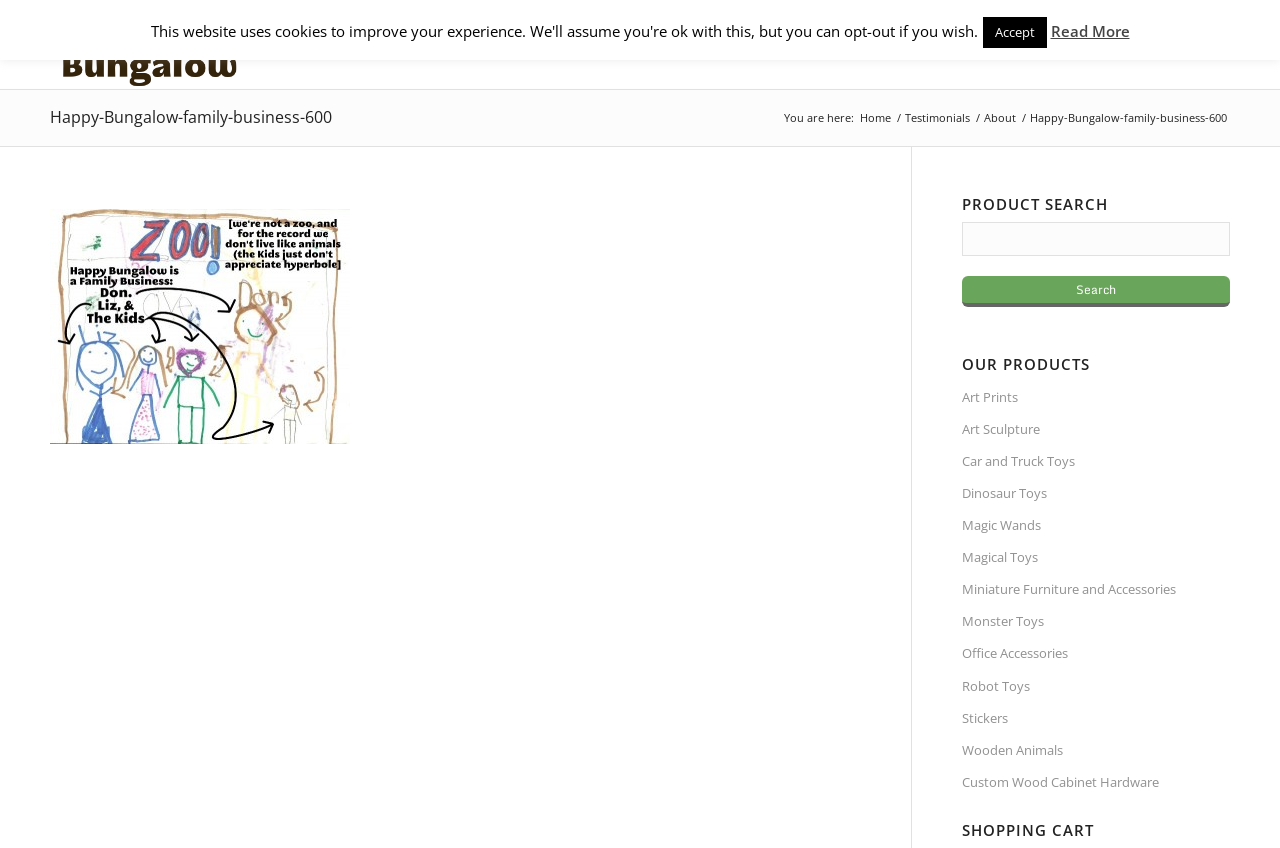Write an elaborate caption that captures the essence of the webpage.

The webpage appears to be an e-commerce website for a family business called Happy Bungalow. At the top left corner, there is a logo with the text "Happy Bungalow" and an image with the same name. 

To the right of the logo, there is a navigation menu with links to "Shop", "Blog", "About", "Newsletter", "Cart", and "Contact". The cart link has a badge indicating that there are 0 items in the cart. 

Below the navigation menu, there is a heading with the title "Happy-Bungalow-family-business-600". Underneath this heading, there is a breadcrumb navigation with links to "Home", "Testimonials", and "About". 

The main content of the page is divided into two sections. On the left side, there is an article section with a link to "Family Business making Wooden Toy" accompanied by an image. 

On the right side, there are three sections. The top section is a product search section with a combobox and a search button. Below this section, there is a list of product categories including "Art Prints", "Art Sculpture", "Car and Truck Toys", and many more. Each category is a link. 

At the bottom right corner, there is a section with a heading "SHOPPING CART" and a button to accept something, possibly terms and conditions. There is also a "Read More" link nearby.